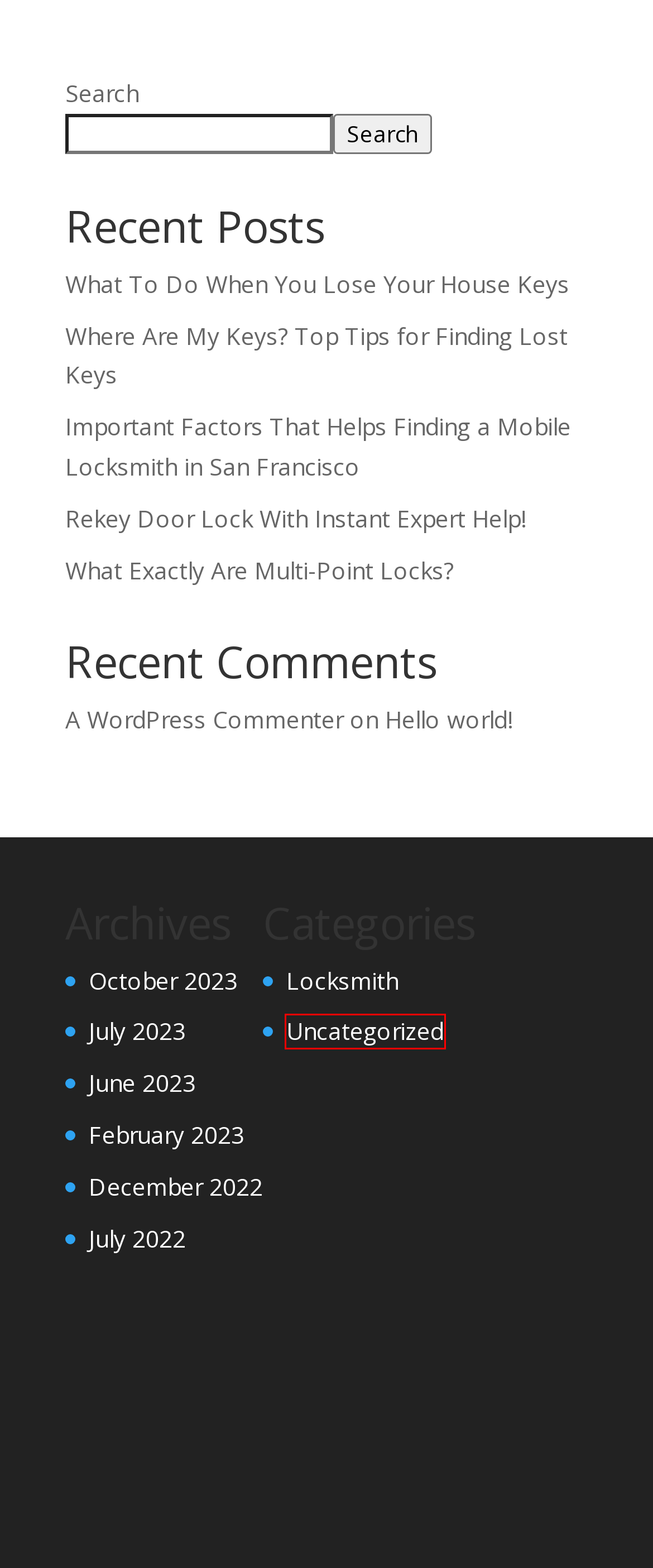Analyze the screenshot of a webpage featuring a red rectangle around an element. Pick the description that best fits the new webpage after interacting with the element inside the red bounding box. Here are the candidates:
A. Rekey Door Lock With Instant Expert Help! – https://sofialocksmithhomestead.com/
B. February 2023 – https://sofialocksmithhomestead.com/
C. Locksmith – https://sofialocksmithhomestead.com/
D. Uncategorized – https://sofialocksmithhomestead.com/
E. Blog Tool, Publishing Platform, and CMS – WordPress.org
F. October 2023 – https://sofialocksmithhomestead.com/
G. What Exactly Are Multi-Point Locks? – https://sofialocksmithhomestead.com/
H. July 2022 – https://sofialocksmithhomestead.com/

D